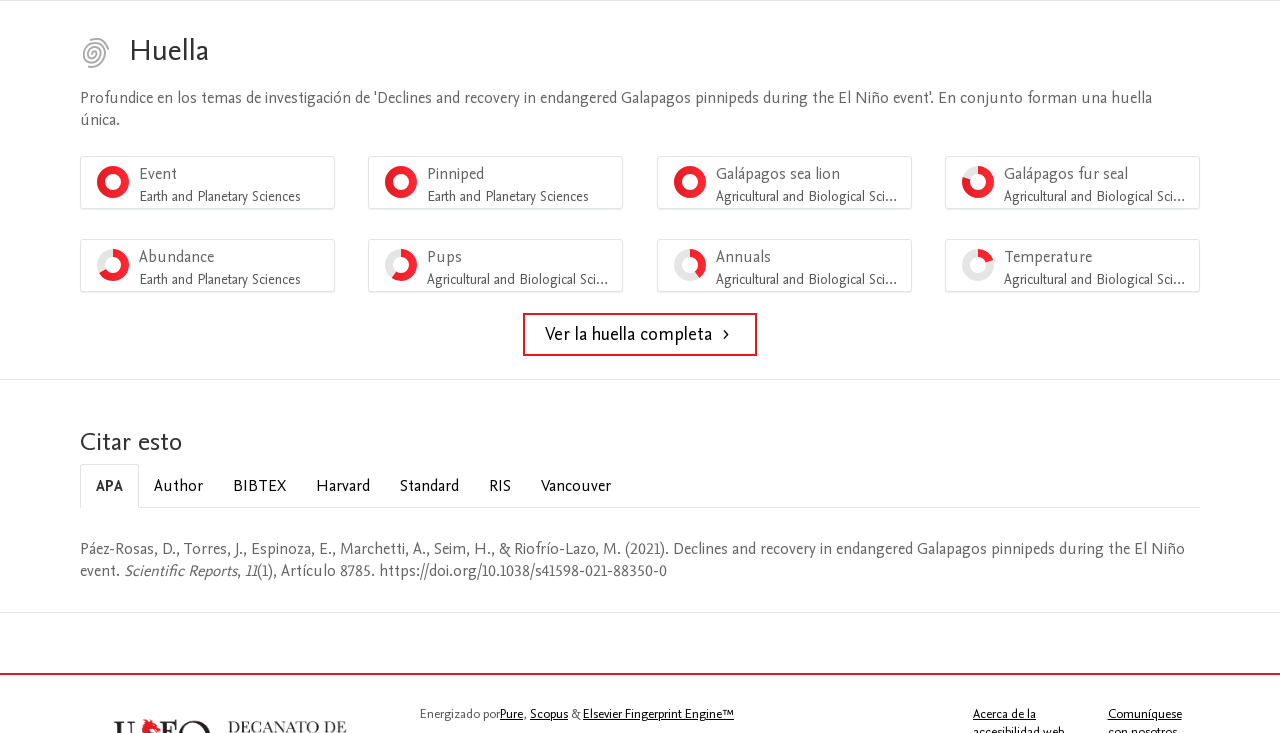Identify the bounding box of the HTML element described here: "Scopus". Provide the coordinates as four float numbers between 0 and 1: [left, top, right, bottom].

[0.414, 0.962, 0.444, 0.987]